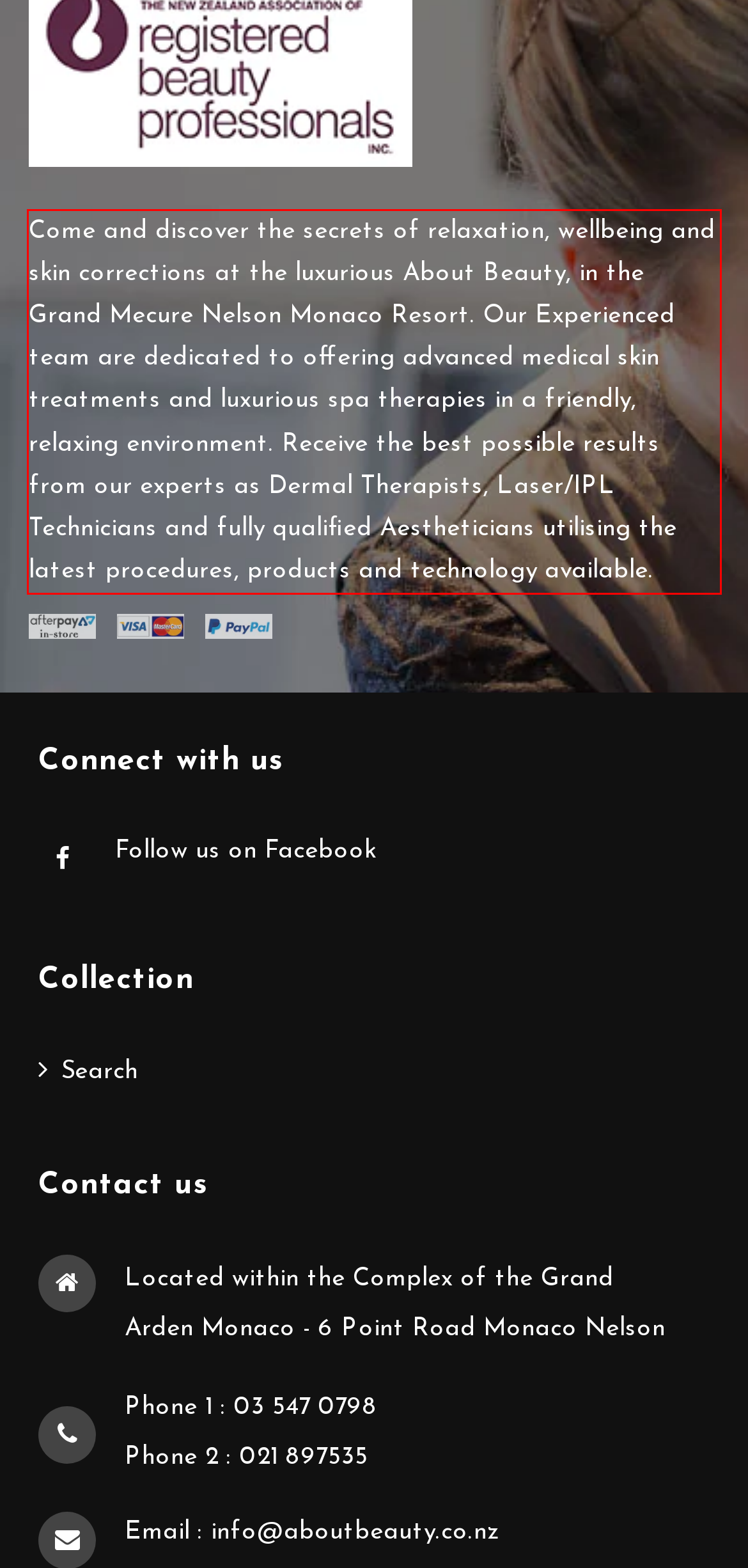Given a webpage screenshot, locate the red bounding box and extract the text content found inside it.

Come and discover the secrets of relaxation, wellbeing and skin corrections at the luxurious About Beauty, in the Grand Mecure Nelson Monaco Resort. Our Experienced team are dedicated to offering advanced medical skin treatments and luxurious spa therapies in a friendly, relaxing environment. Receive the best possible results from our experts as Dermal Therapists, Laser/IPL Technicians and fully qualified Aestheticians utilising the latest procedures, products and technology available.